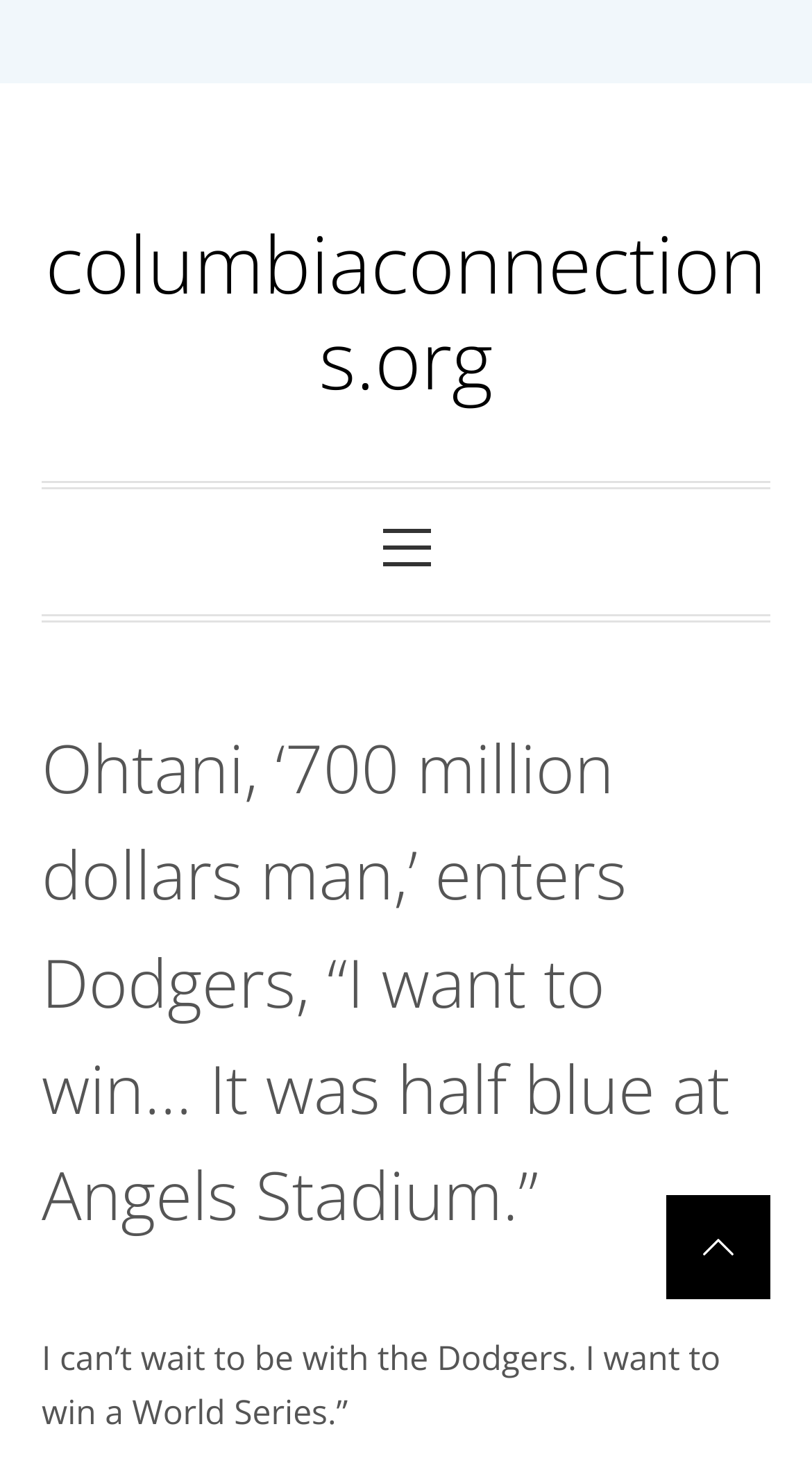What is Ohtani referred to as?
Please give a detailed and elaborate answer to the question.

The webpage refers to Ohtani as '700 million dollars man' in the heading, indicating that Ohtani is known by this nickname.